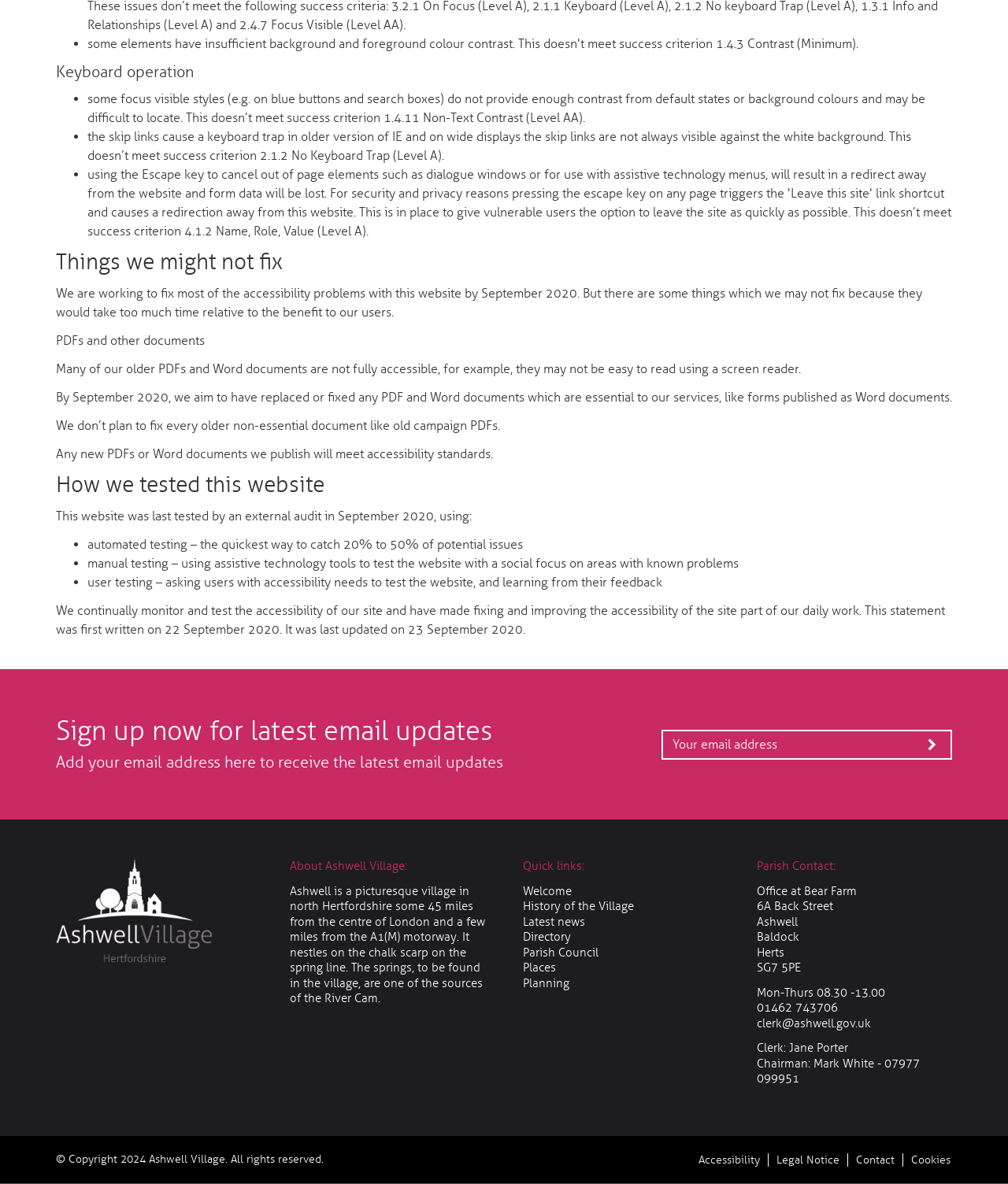What is the purpose of the website?
Based on the screenshot, respond with a single word or phrase.

Provide information about Ashwell Village